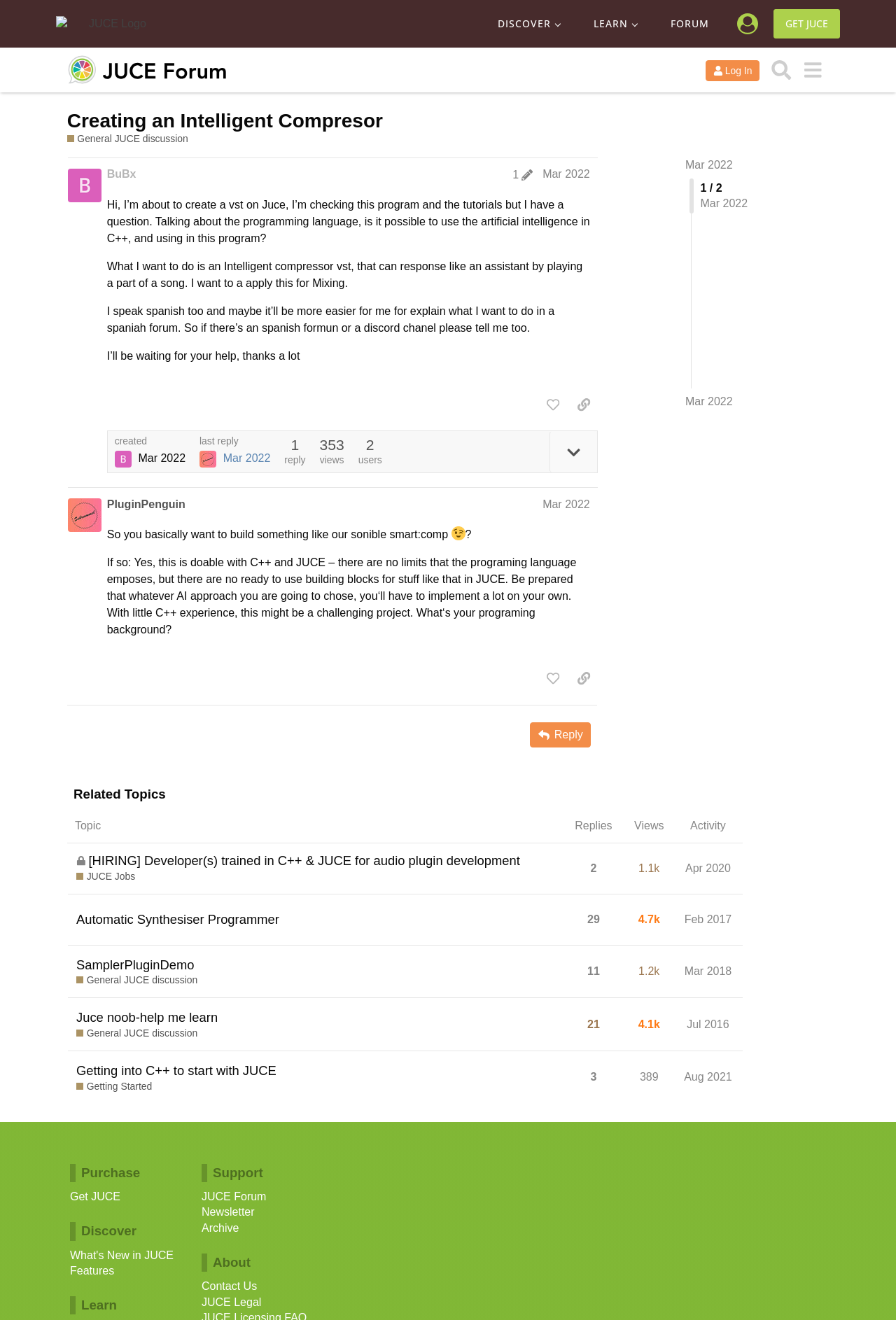What is the purpose of the 'Reply' button?
Carefully analyze the image and provide a thorough answer to the question.

The 'Reply' button is located at the bottom of the webpage and allows users to respond to the discussion, adding their own thoughts and comments to the topic.